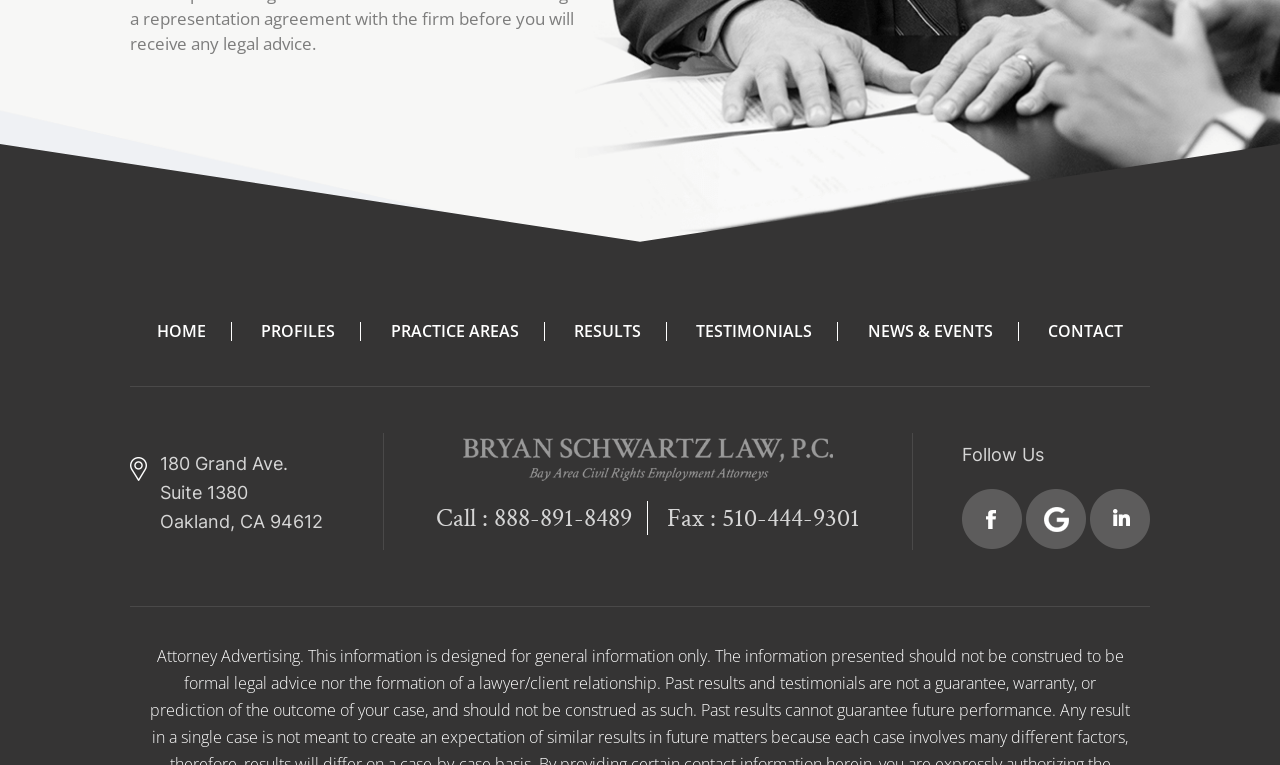What is the address of the office?
Using the details shown in the screenshot, provide a comprehensive answer to the question.

I found the address by looking at the link element with the text '180 Grand Ave. Suite 1380 Oakland, CA 94612' which is located at the bottom of the page.